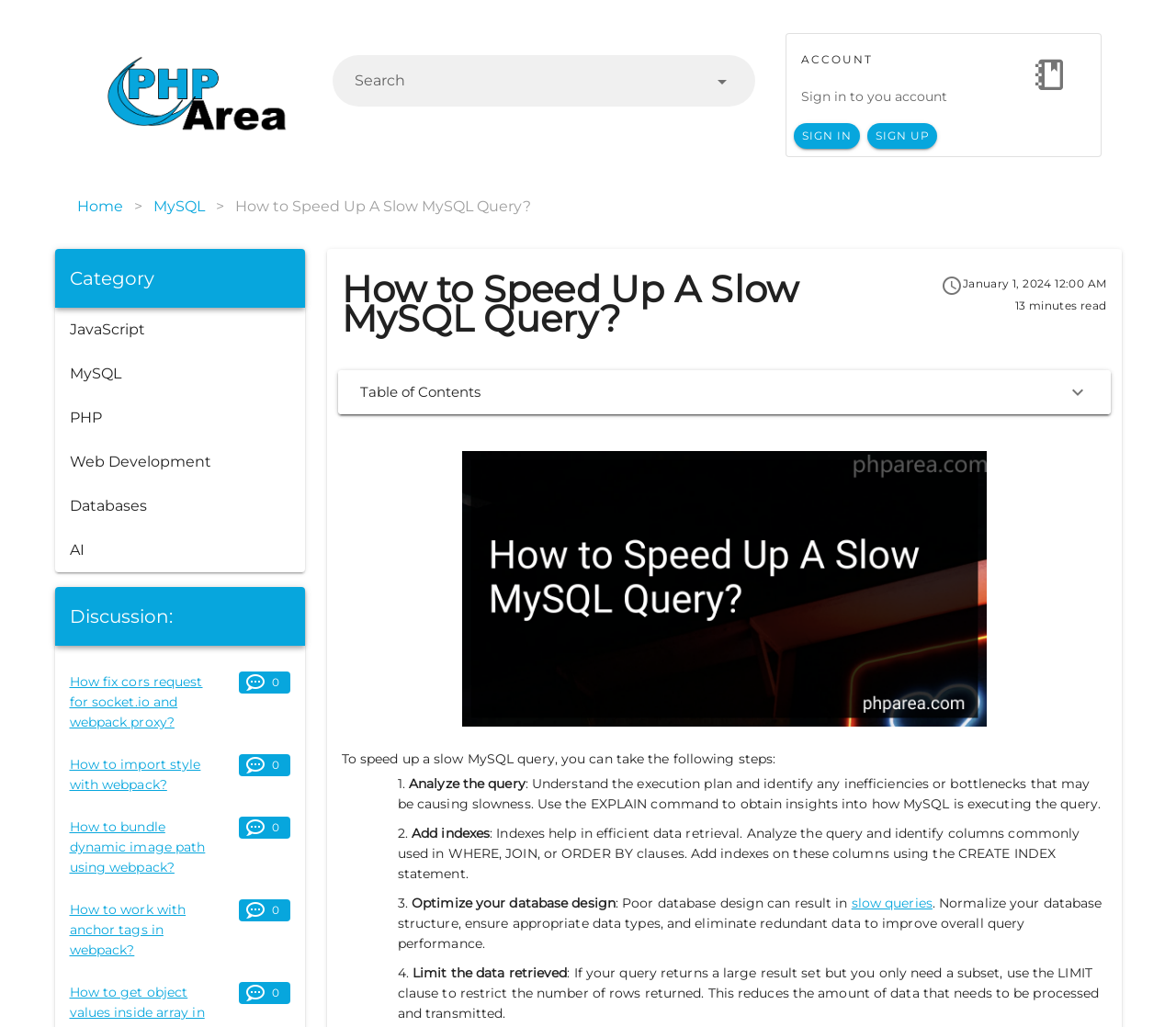Identify the bounding box coordinates of the section that should be clicked to achieve the task described: "Read the discussion about fixing CORS request for socket.io and webpack proxy".

[0.059, 0.655, 0.172, 0.711]